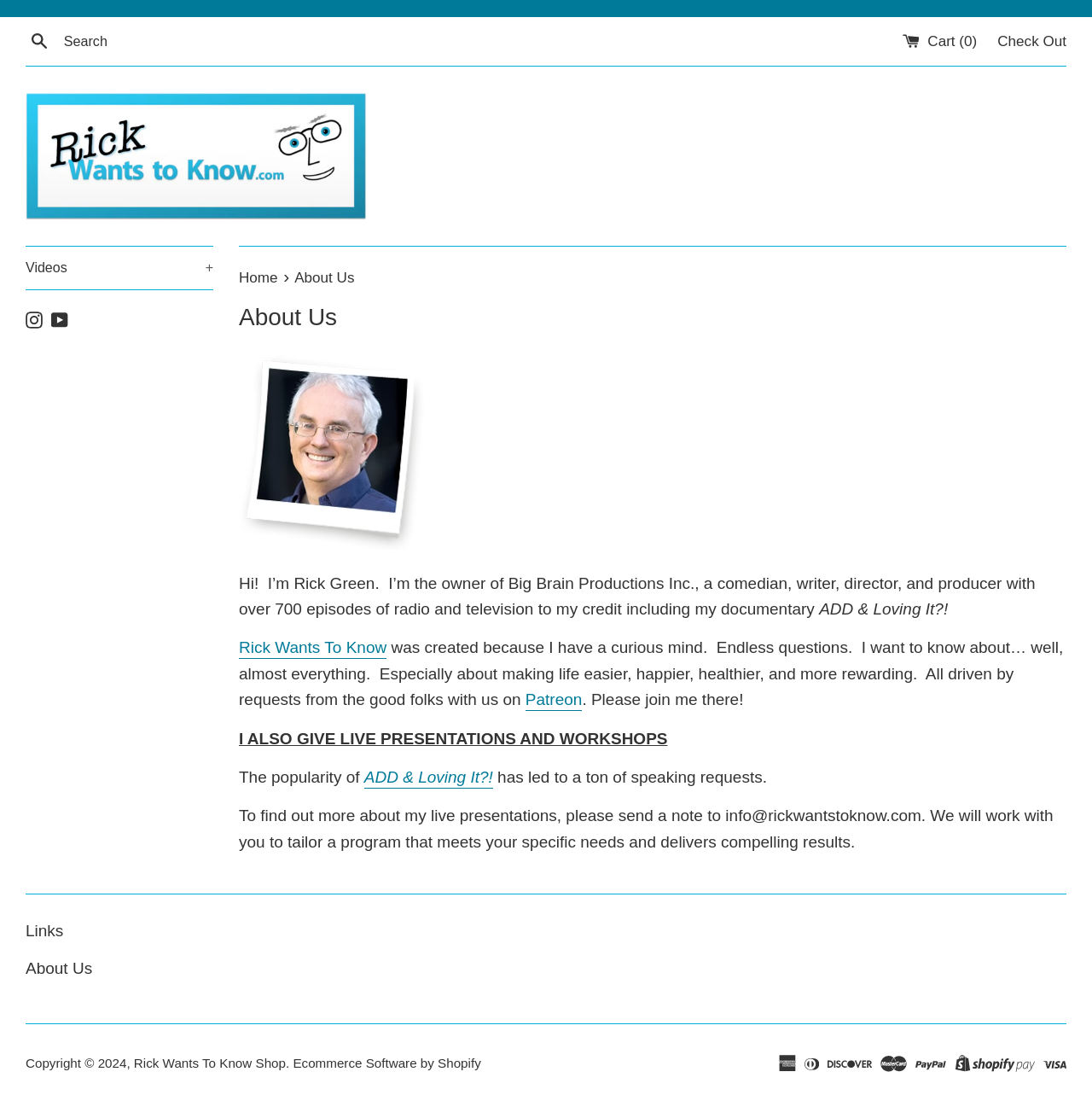Construct a thorough caption encompassing all aspects of the webpage.

The webpage is about Rick Green, a comedian, writer, director, and producer, who has a curious mind and wants to know about almost everything. At the top left corner, there is a search bar with a search button and a search box. On the top right corner, there are links to "Cart (0)" and "Check Out". Below the search bar, there is a horizontal separator line.

On the top left side, there is a link to "Rick Wants To Know Shop" with an image, and a vertical menu with buttons to "Videos", "Instagram", and "YouTube". Below the menu, there is a main content area that takes up most of the page.

In the main content area, there is a horizontal separator line, followed by a navigation section that says "You are here" with links to "Home" and "About Us". Below the navigation section, there is a heading that says "About Us", followed by a paragraph of text that introduces Rick Green and his background.

The text continues to explain that Rick has a curious mind and wants to know about making life easier, happier, healthier, and more rewarding. There is a link to "Rick Wants To Know" and a mention of Patreon. The text also mentions that Rick gives live presentations and workshops, and has spoken about "ADD & Loving It?!".

Further down, there is a section with a heading that says "Links", followed by a link to "About Us". At the bottom of the page, there is a horizontal separator line, followed by a copyright notice that says "Copyright © 2024" and links to "Rick Wants To Know Shop" and "Ecommerce Software by Shopify".